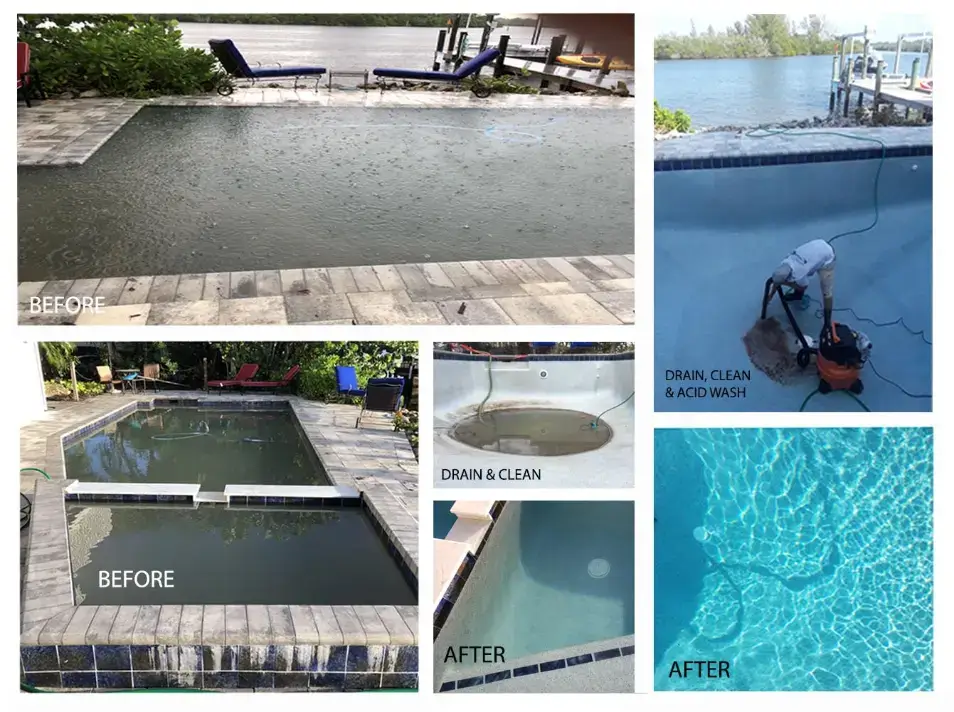What is the professional doing in the top right image?
From the image, respond using a single word or phrase.

Performing a thorough drain, clean, and acid wash